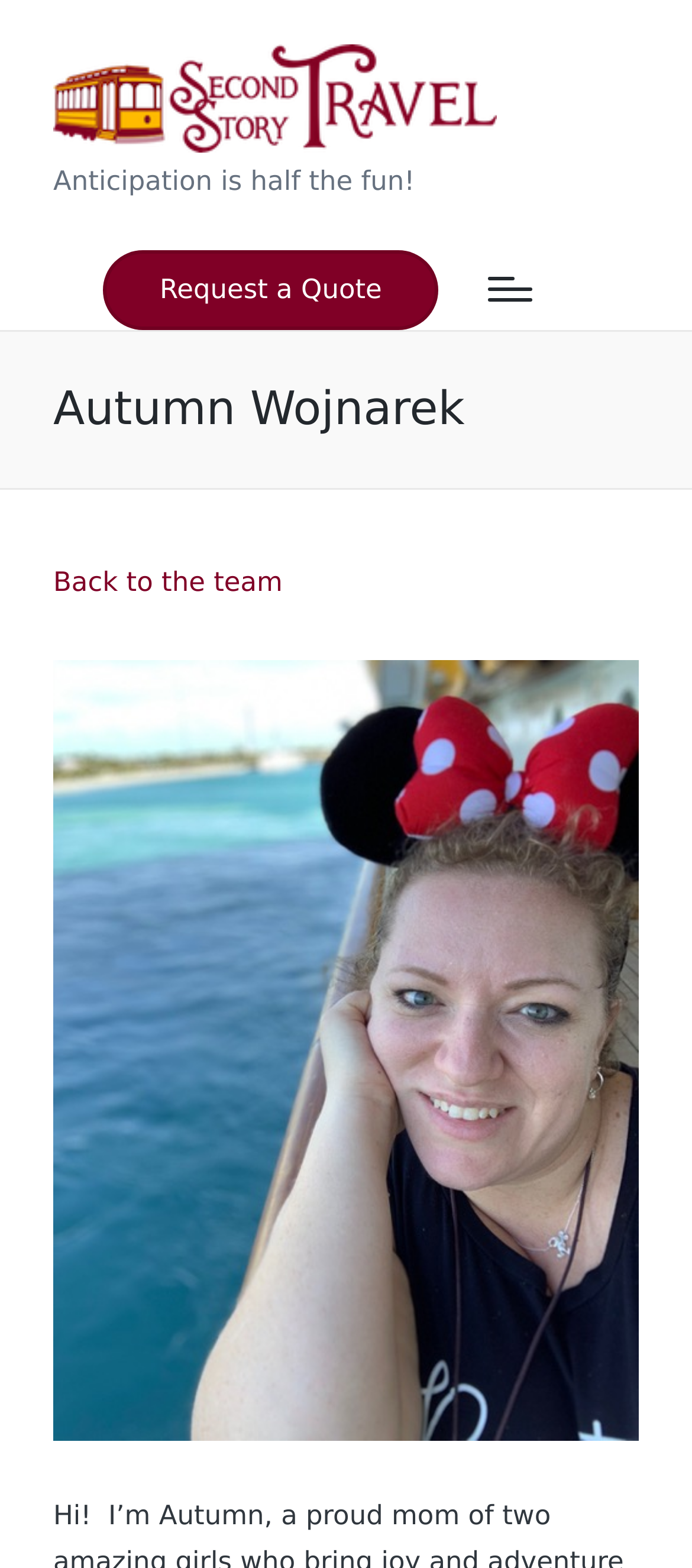Use a single word or phrase to answer the question:
How many navigation options are available in the menu?

Unknown